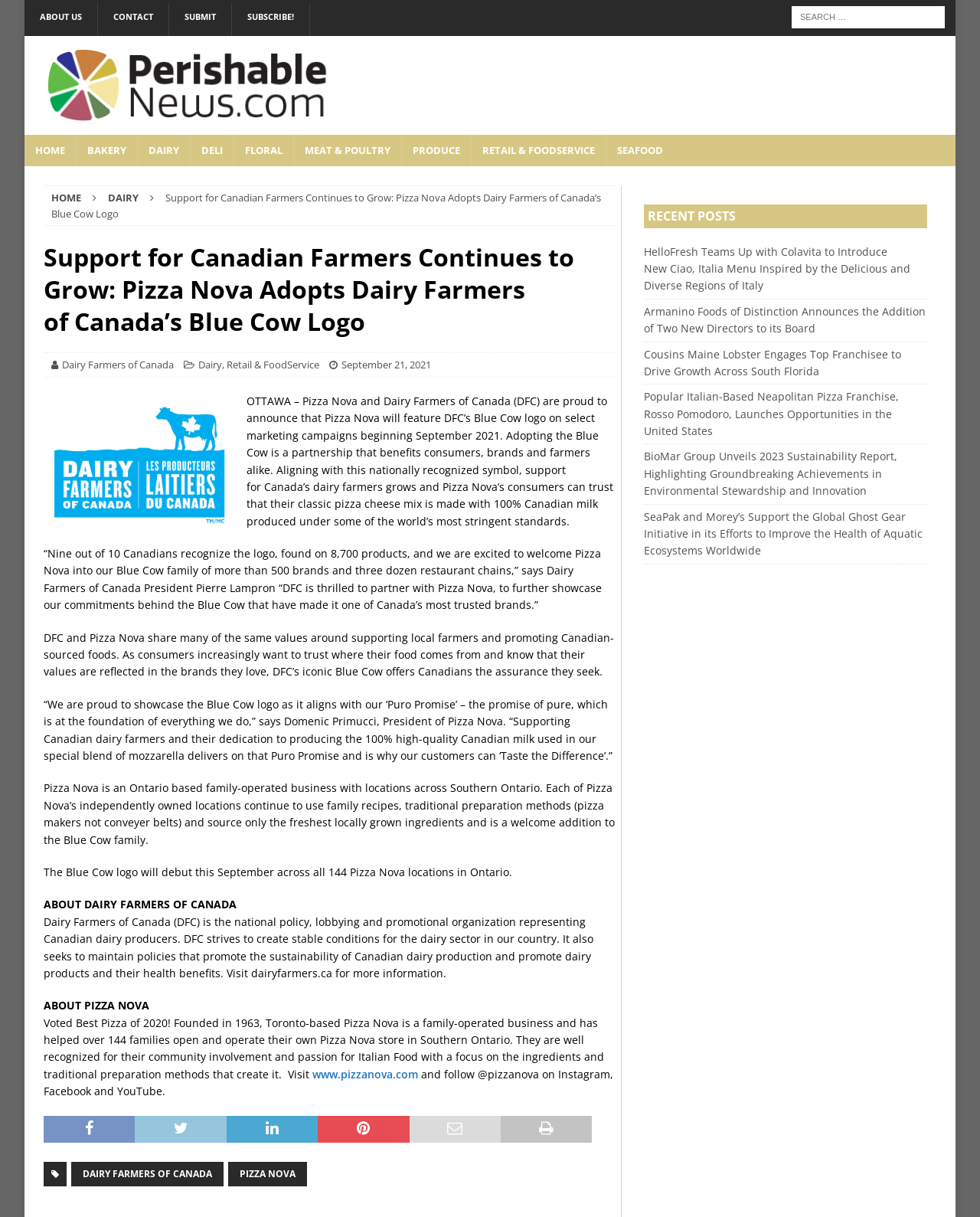Carefully observe the image and respond to the question with a detailed answer:
What is the name of the logo featured in the article?

The article mentions that Pizza Nova will feature the Blue Cow logo on select marketing campaigns, which is a partnership with Dairy Farmers of Canada.